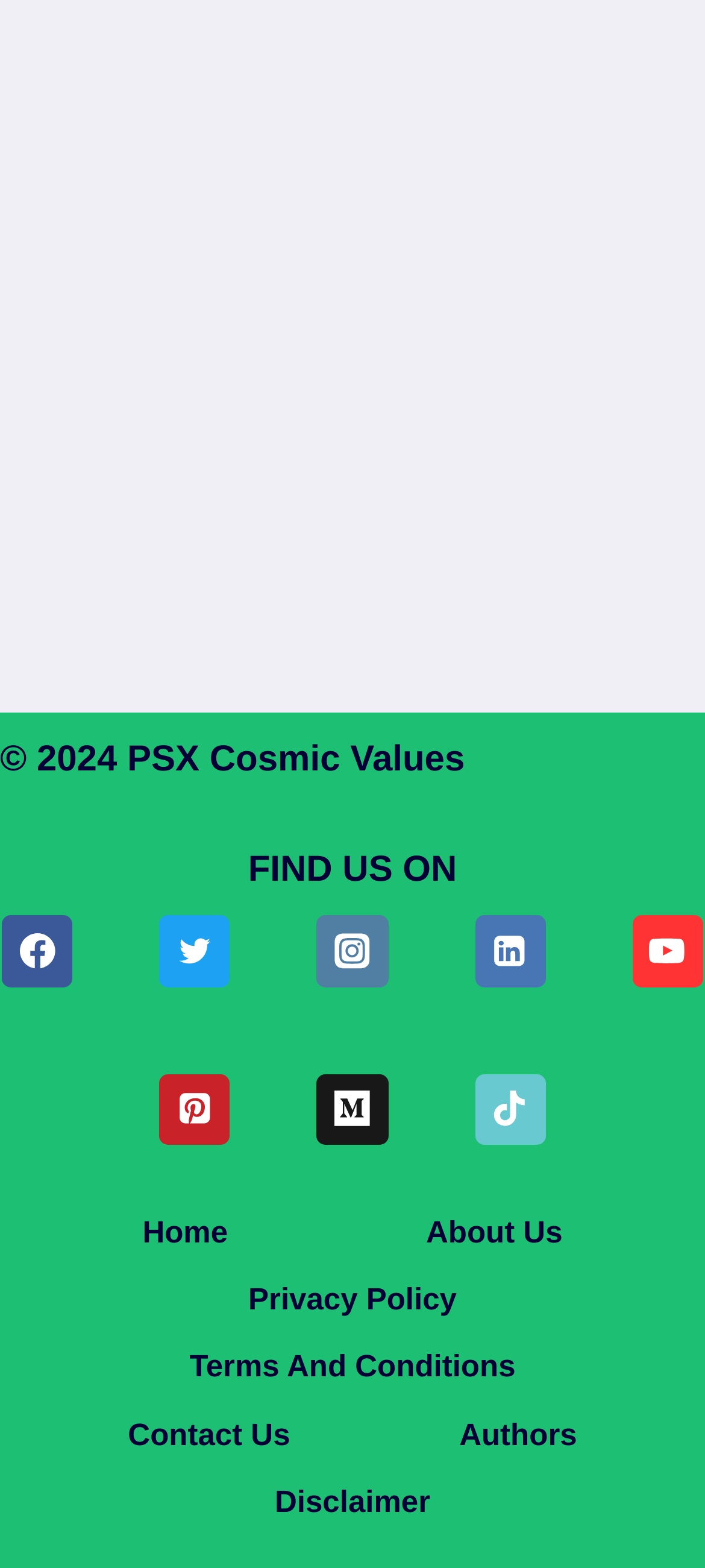Please identify the bounding box coordinates of the element that needs to be clicked to perform the following instruction: "Discover books with the 'Award Winner' tag".

None